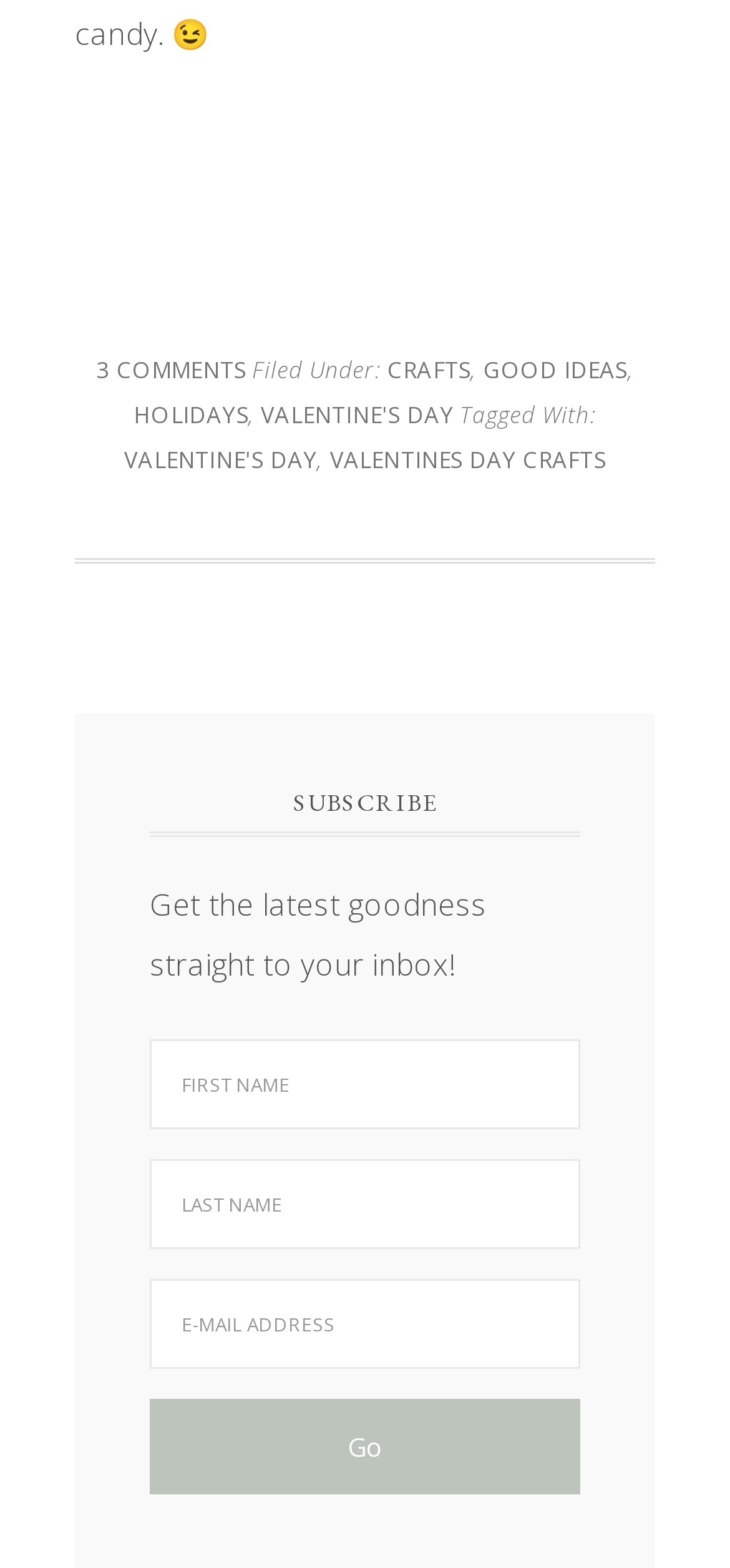Respond concisely with one word or phrase to the following query:
How many textboxes are in the subscription form?

3